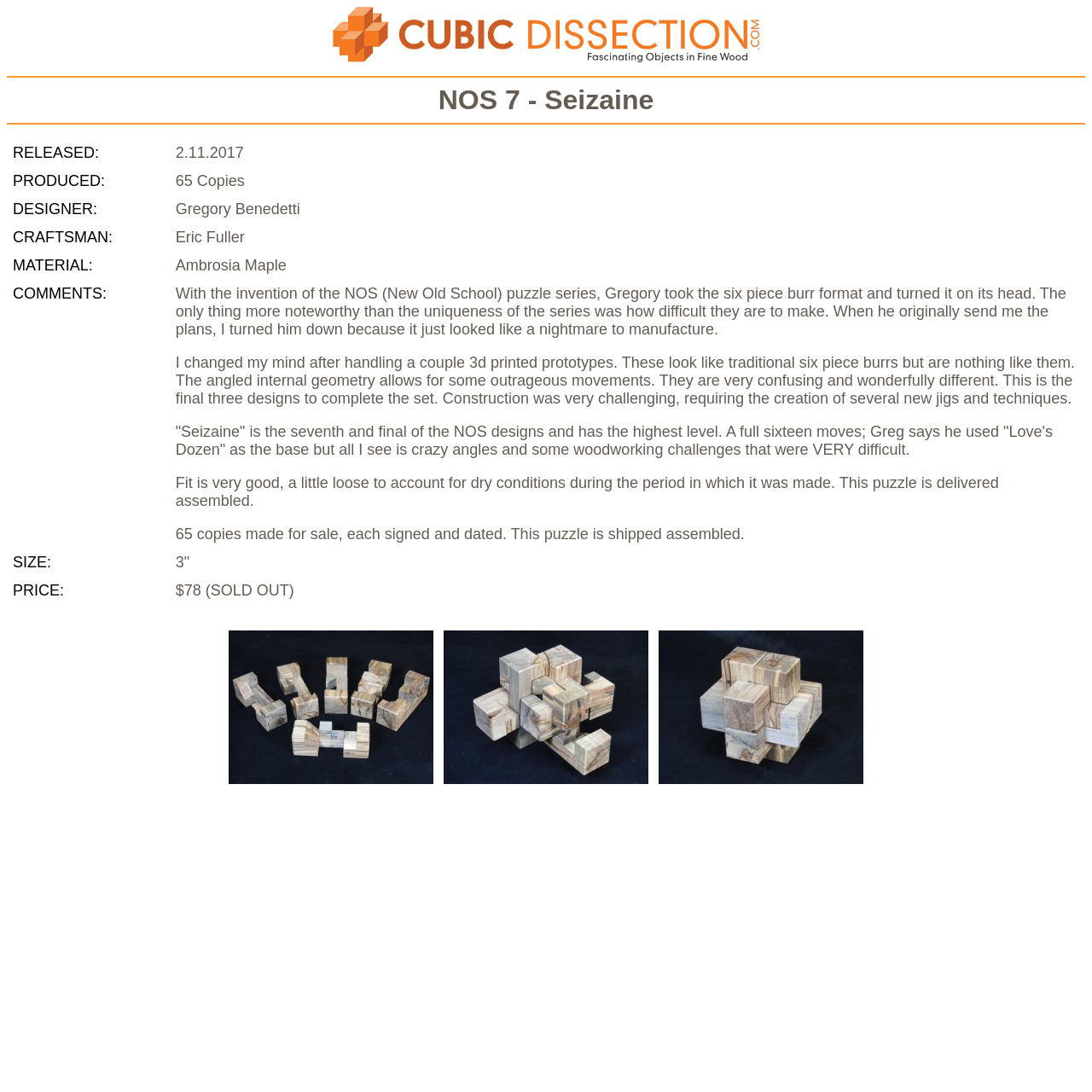What is the material used to make Seizaine?
Using the picture, provide a one-word or short phrase answer.

Ambrosia Maple